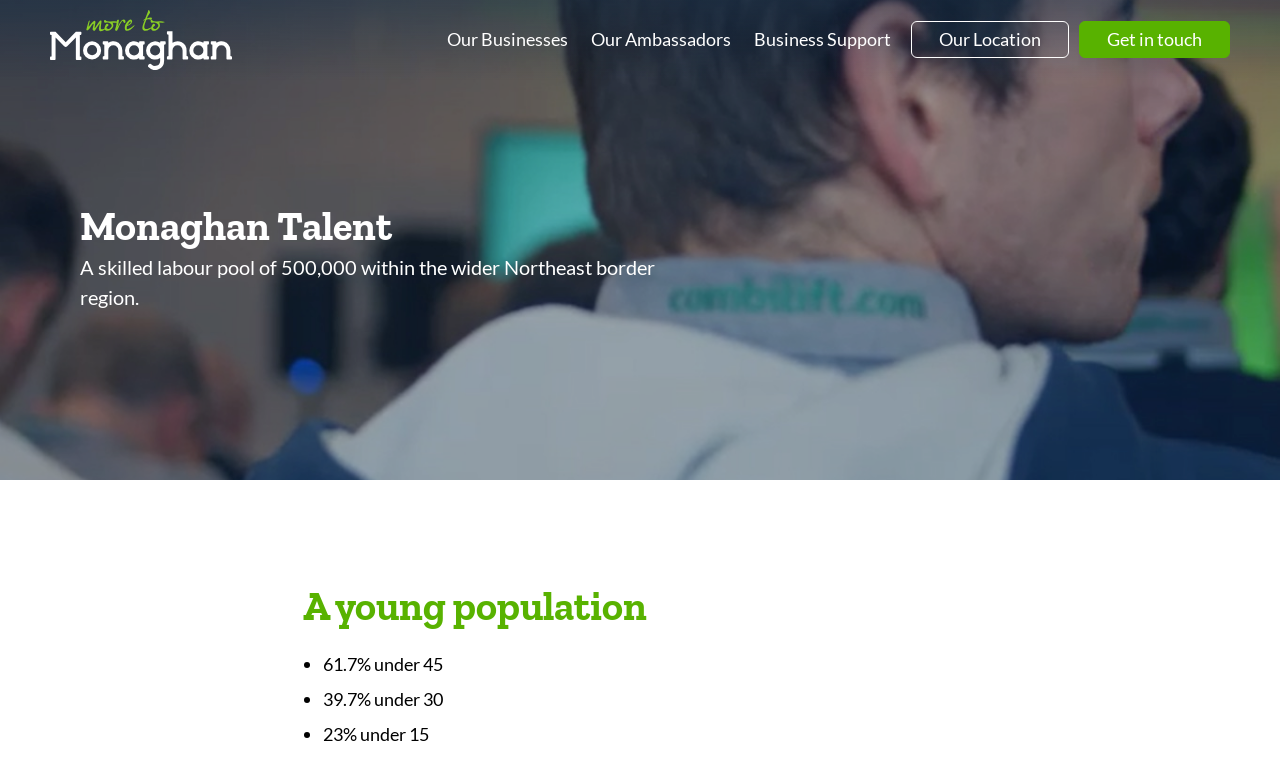Identify and provide the bounding box coordinates of the UI element described: "Our Location". The coordinates should be formatted as [left, top, right, bottom], with each number being a float between 0 and 1.

[0.712, 0.028, 0.835, 0.076]